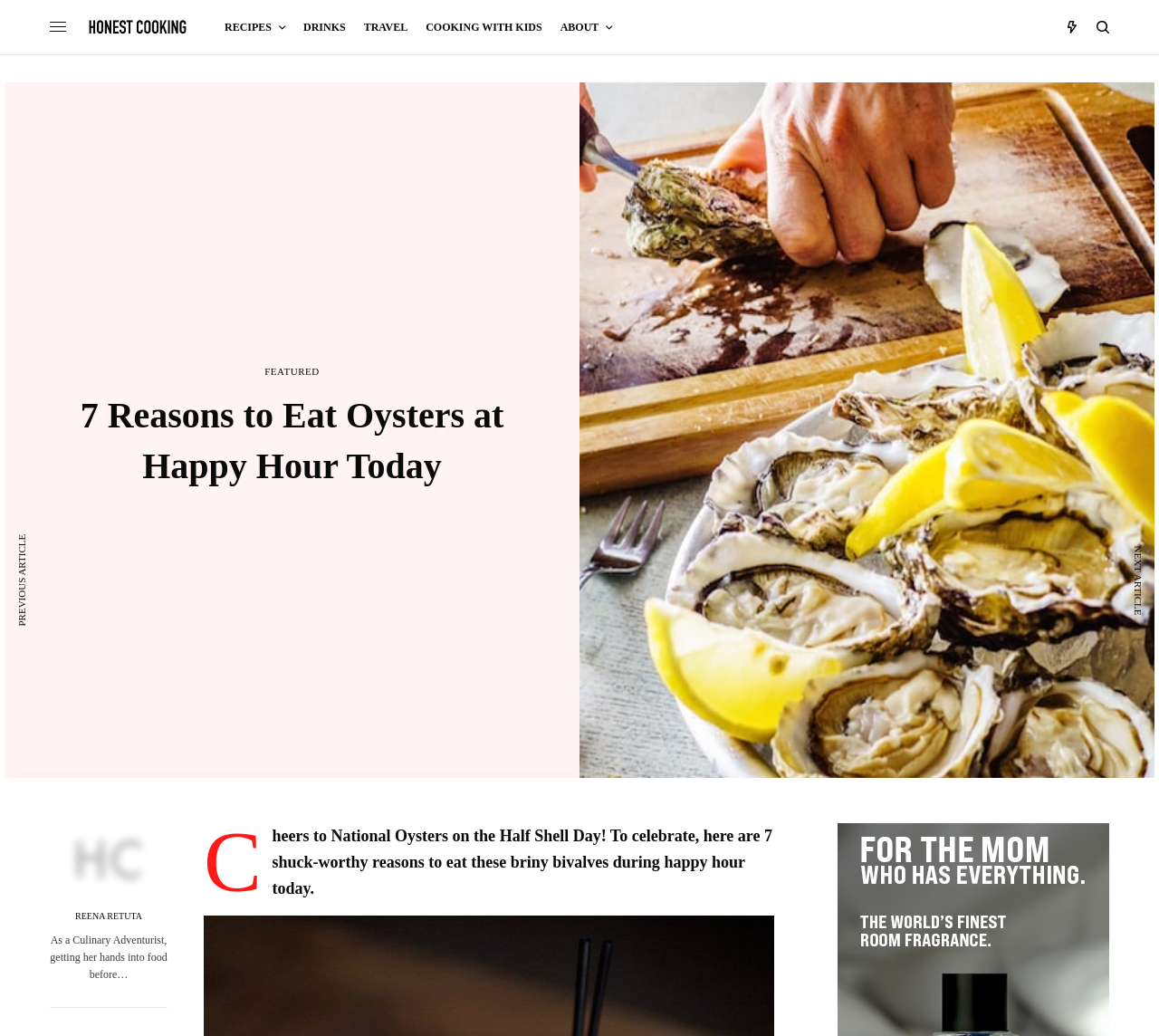How many navigation links are at the top?
Look at the screenshot and respond with one word or a short phrase.

5